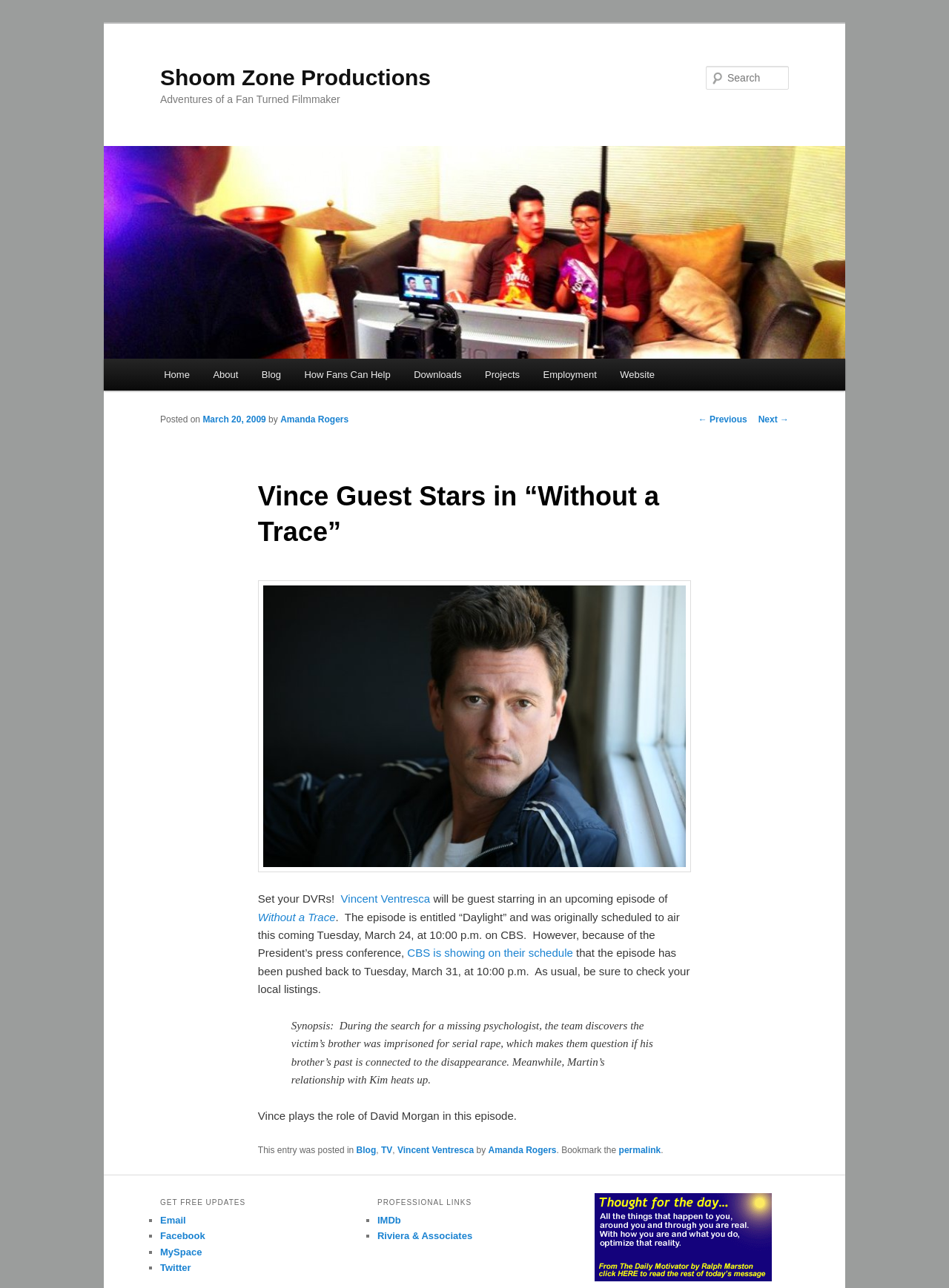Can you specify the bounding box coordinates of the area that needs to be clicked to fulfill the following instruction: "Search for something"?

[0.744, 0.051, 0.831, 0.07]